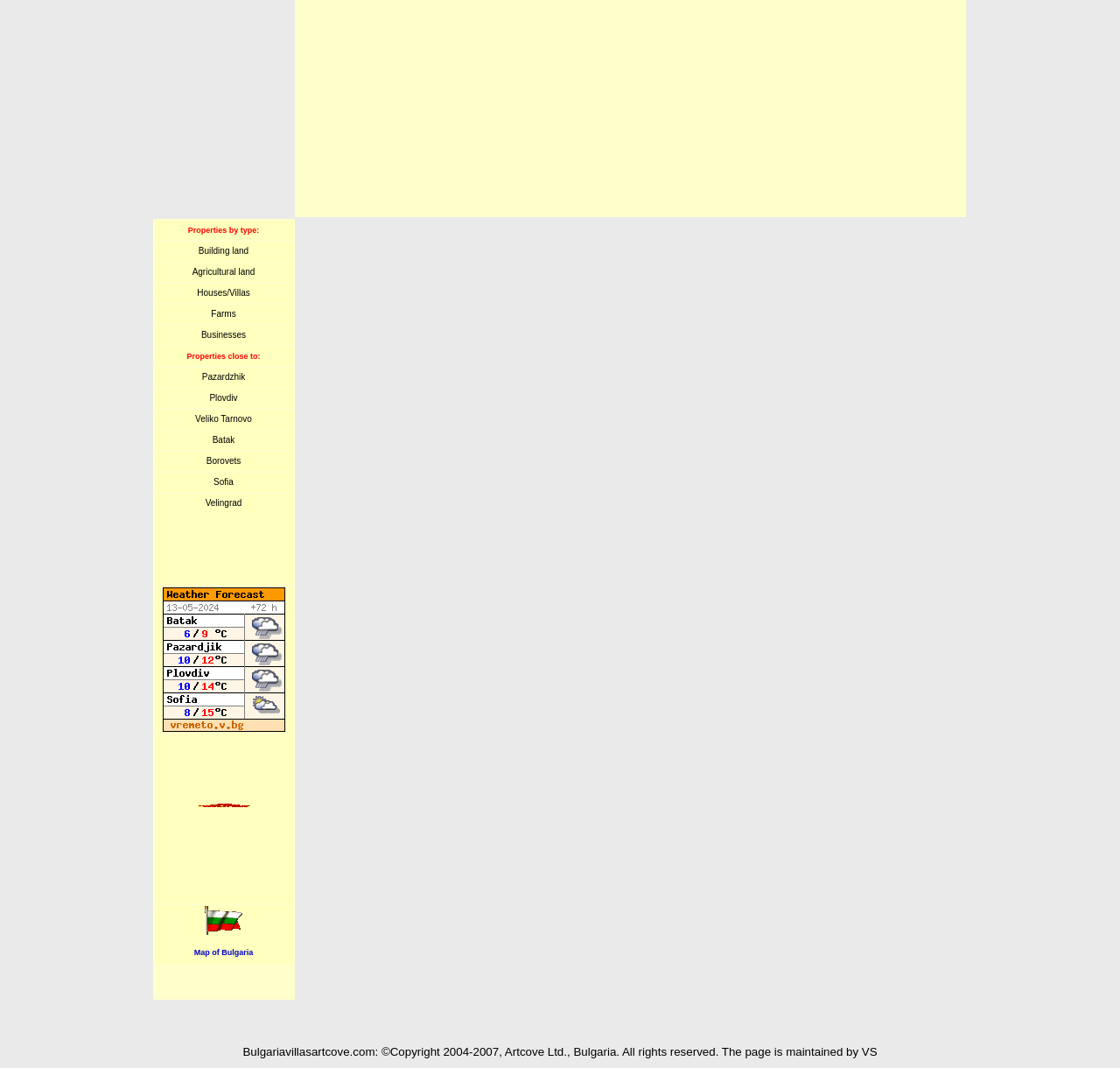What is the copyright information at the bottom of the webpage?
Please provide an in-depth and detailed response to the question.

By examining the static text element at the bottom of the webpage, I can see that the copyright information is 'Copyright 2004-2007, Artcove Ltd., Bulgaria. All rights reserved.'